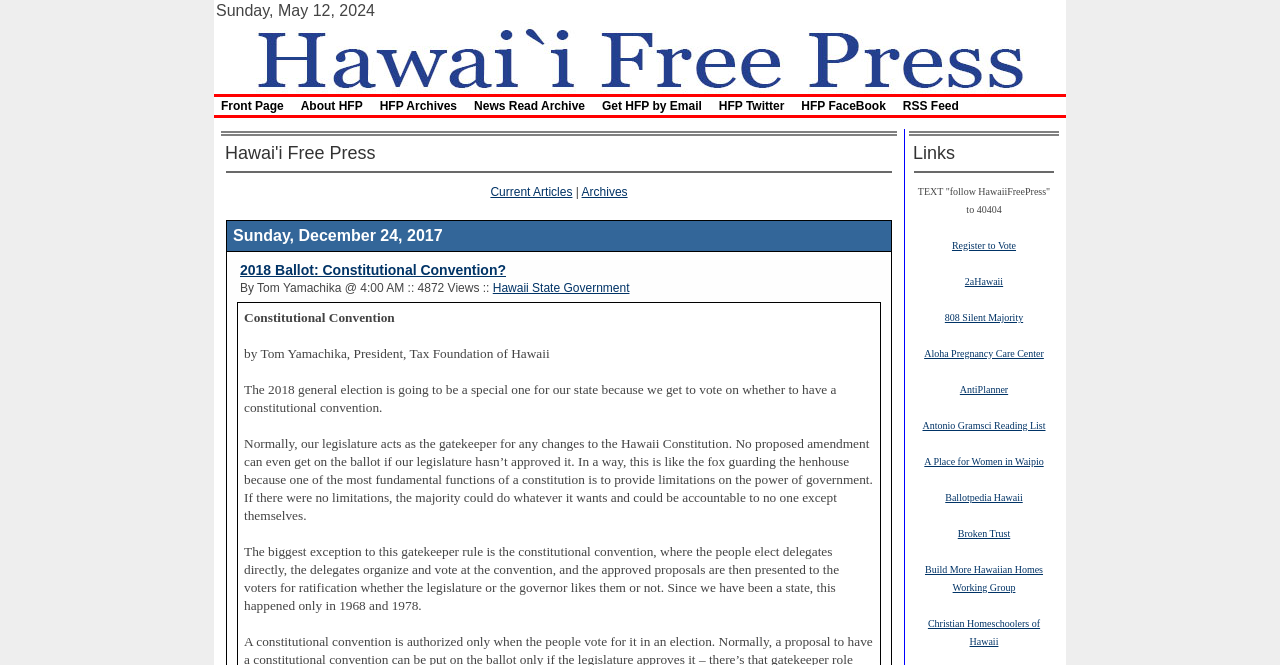Answer briefly with one word or phrase:
What is the name of the website?

Hawaii Free Press